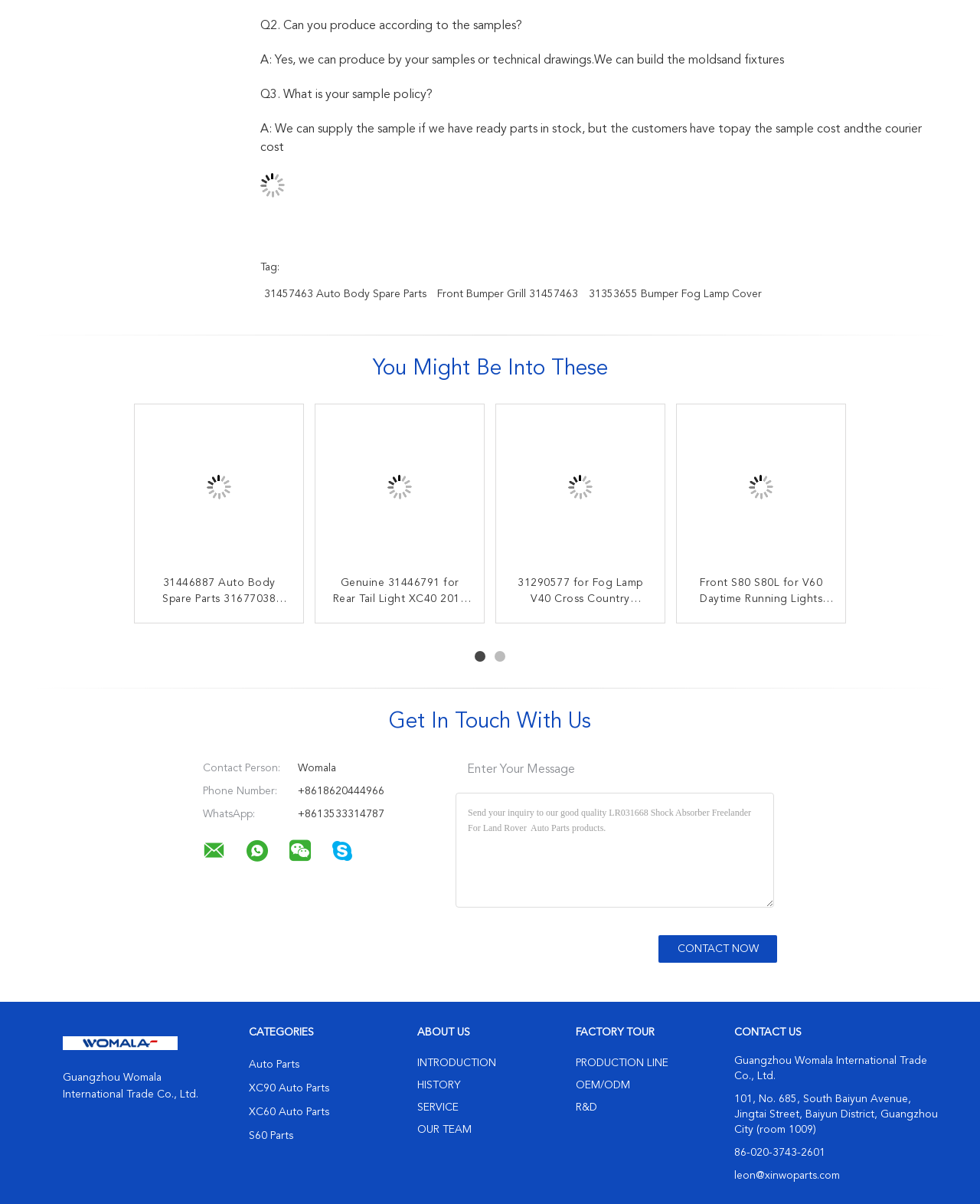Determine the bounding box coordinates of the region that needs to be clicked to achieve the task: "Zoom in".

None